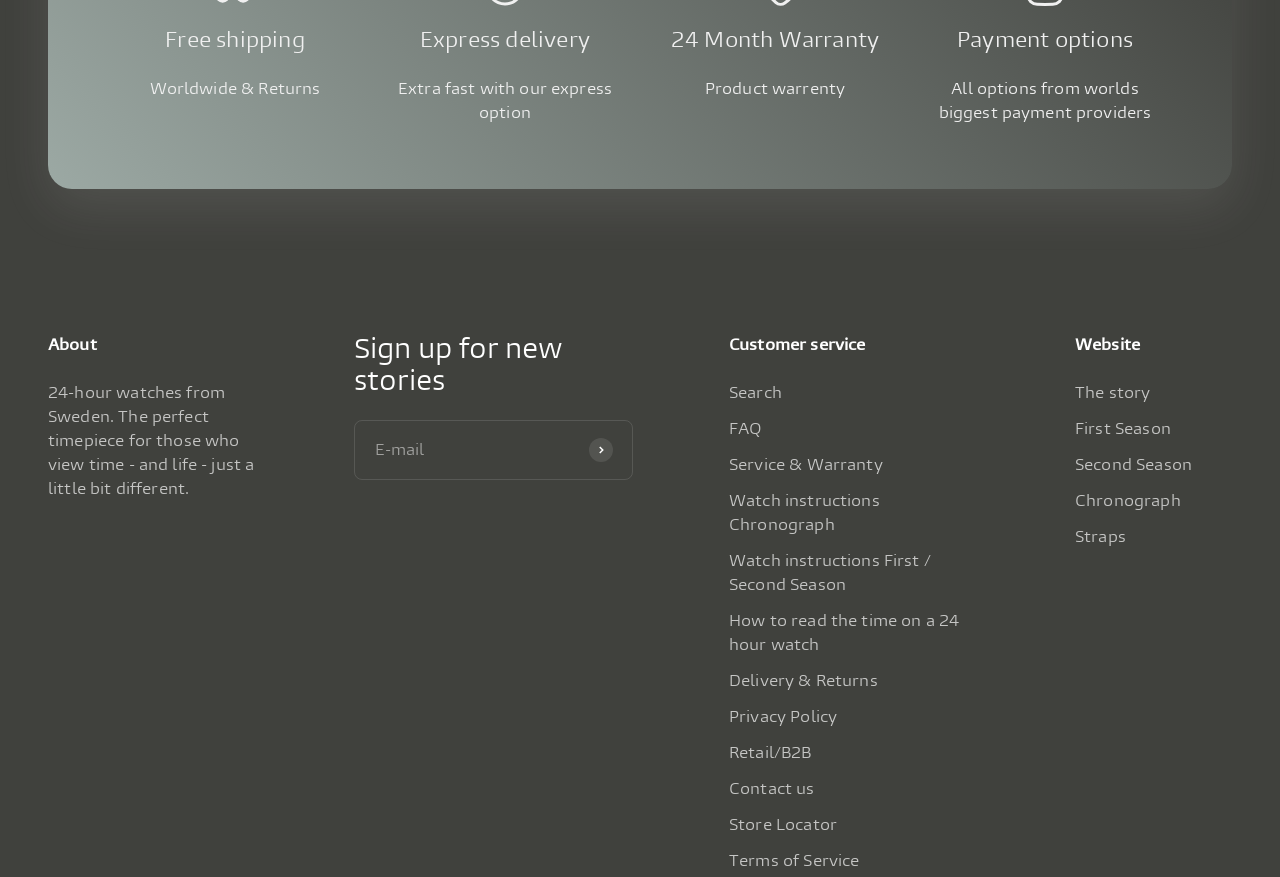Answer the question with a brief word or phrase:
What is the purpose of the textbox?

E-mail